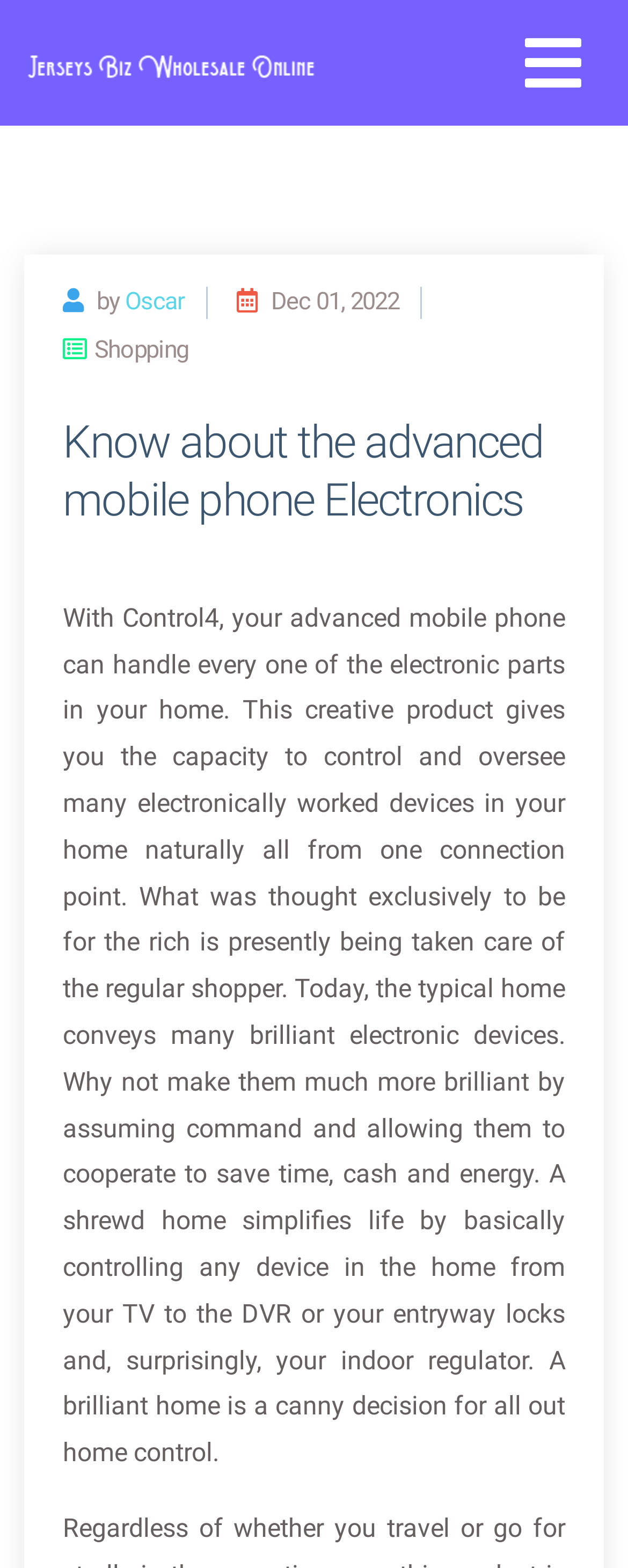Find and extract the text of the primary heading on the webpage.

Know about the advanced mobile phone Electronics